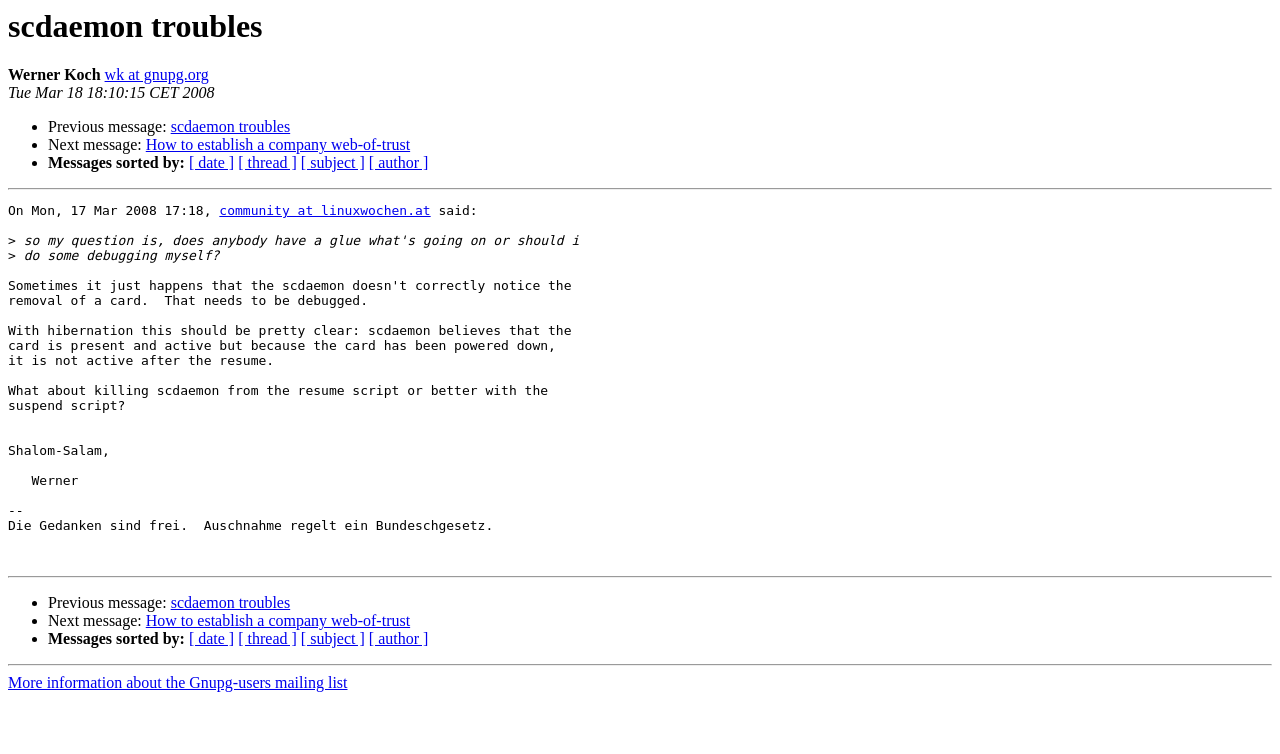Convey a detailed summary of the webpage, mentioning all key elements.

This webpage appears to be a mailing list archive page, specifically showing a thread related to "scdaemon troubles". At the top, there is a heading with the same title, followed by the name "Werner Koch" and an email address "wk at gnupg.org". Below this, there is a timestamp "Tue Mar 18 18:10:15 CET 2008".

The main content of the page is divided into two sections, separated by horizontal lines. The first section contains a message from "community at linuxwochen.at" with a timestamp "On Mon, 17 Mar 2008 17:18,". The message itself is a short paragraph asking if someone can do some debugging.

Below this message, there are navigation links to previous and next messages, as well as links to sort messages by date, thread, subject, or author. These links are arranged in a bulleted list.

The second section, separated by another horizontal line, appears to be a duplicate of the first section, with the same navigation links and message content.

At the very bottom of the page, there is a link to "More information about the Gnupg-users mailing list".